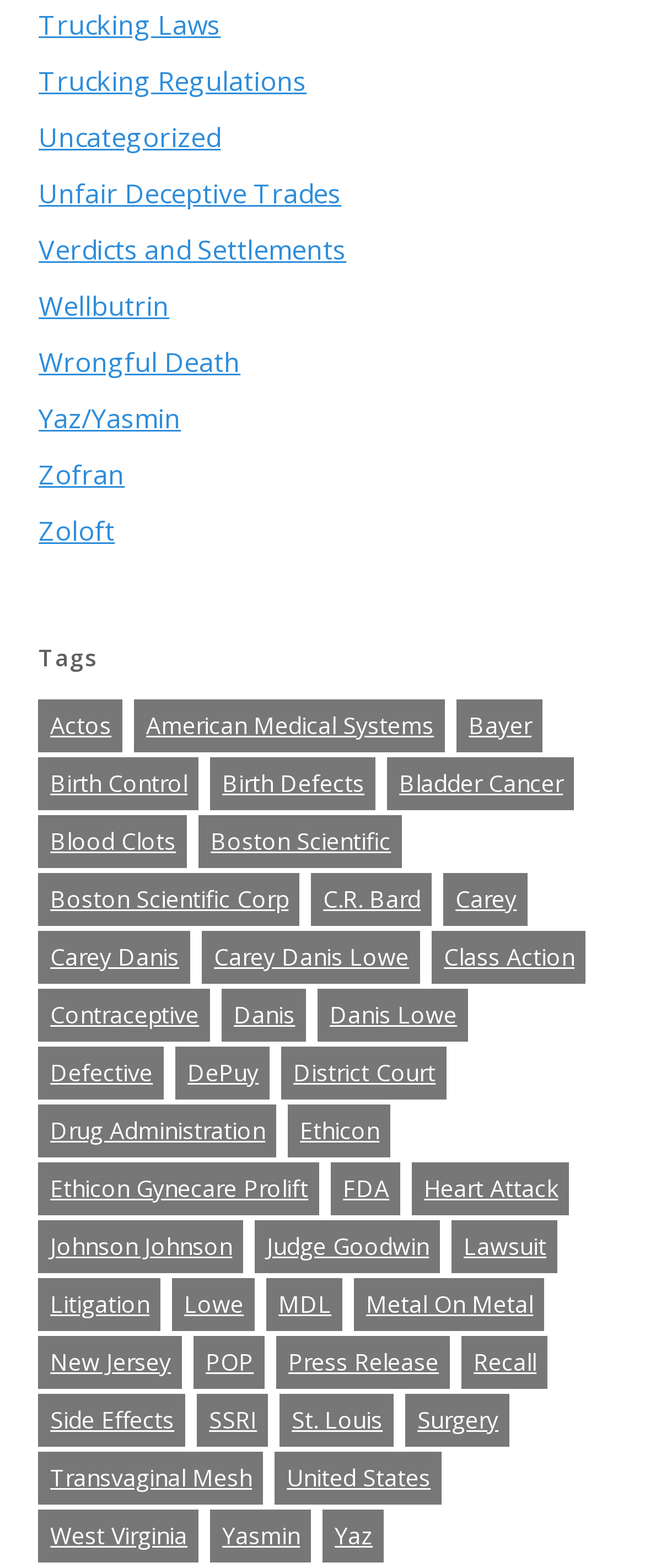Please specify the bounding box coordinates for the clickable region that will help you carry out the instruction: "Search for events".

None